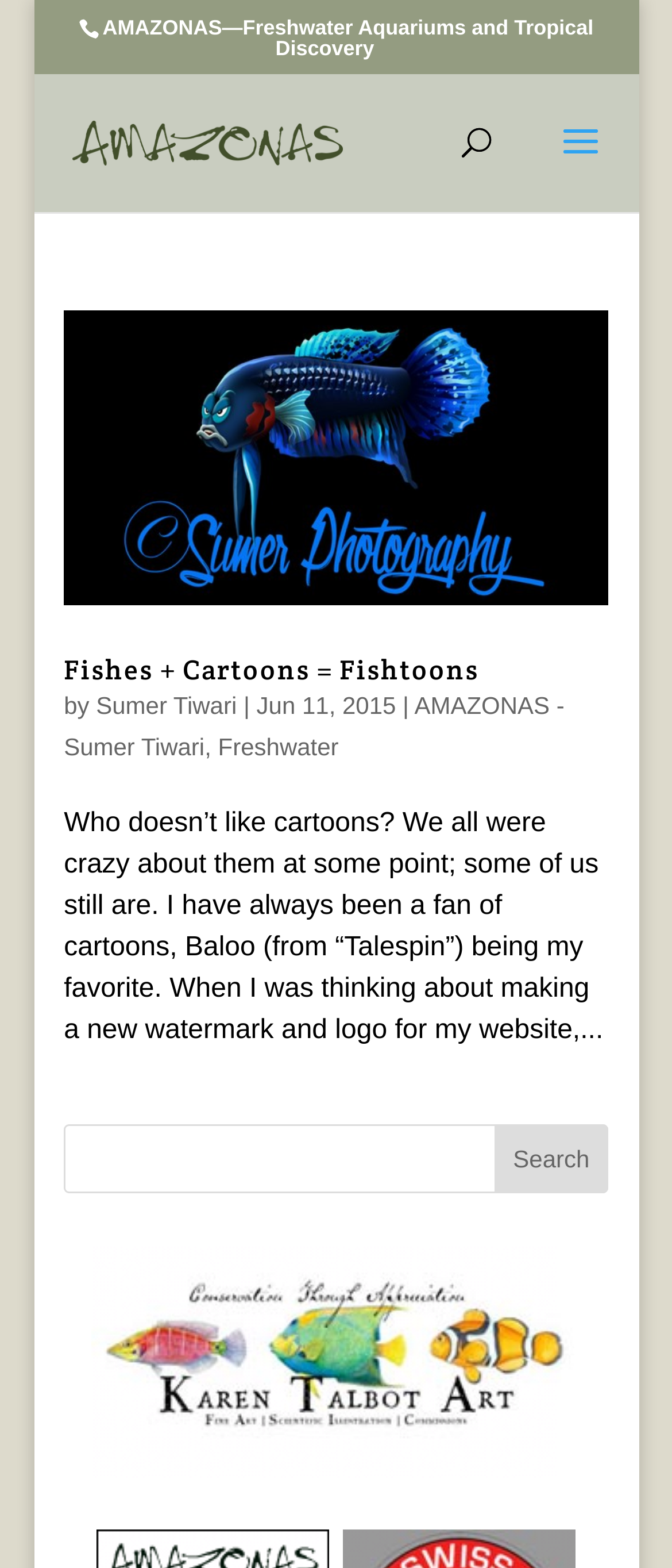Provide a one-word or one-phrase answer to the question:
What is the title of the first article?

Fishes + Cartoons = Fishtoons